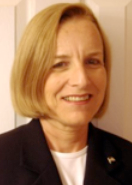What is the source of the image?
Please answer the question with as much detail and depth as you can.

The caption provides a photo credit, which is attributed to www.CLPfoundation.org, indicating the original source of the image.